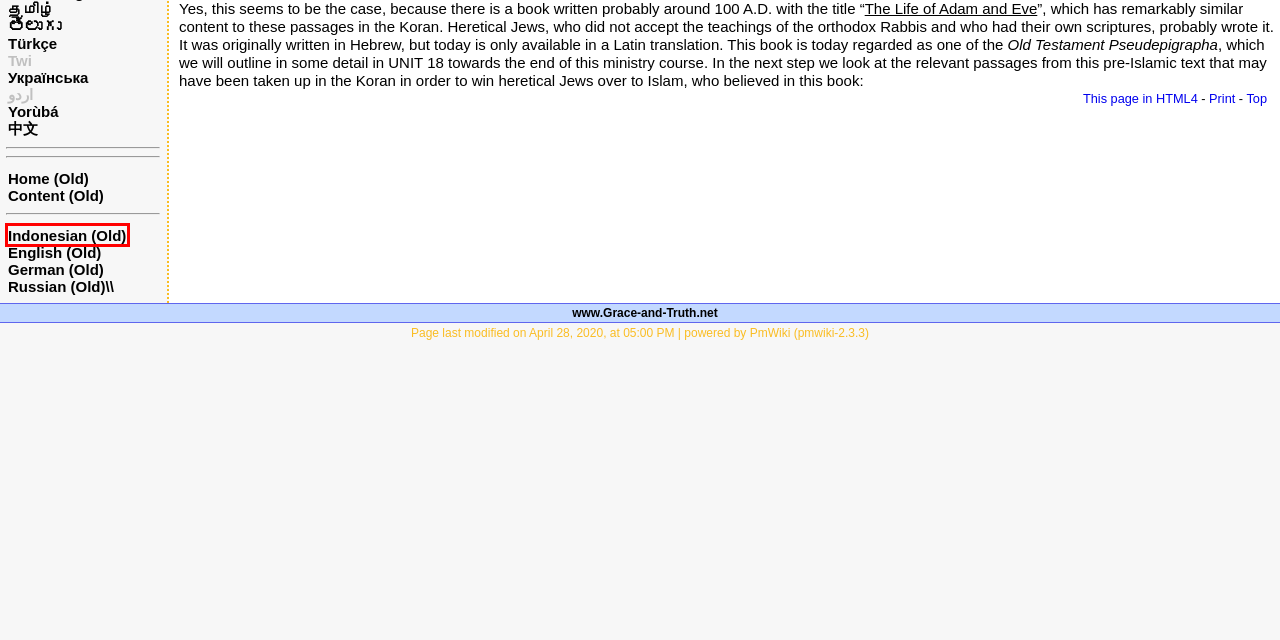You have a screenshot of a webpage where a red bounding box highlights a specific UI element. Identify the description that best matches the resulting webpage after the highlighted element is clicked. The choices are:
A. Urdu اردو Pages | Grace and Truth
B. Telugu తెలుగు Pages | Grace and Truth
C. Русские страницы | Grace and Truth
D. Indonesian Pages | Grace and Truth
E. Chinese 中文 Pages | Grace and Truth
F. Yoruba Yorùbá Pages | Grace and Truth
G. PmWiki | PmWiki / PmWiki
H. Tamil தமிழ் Pages | Grace and Truth

D